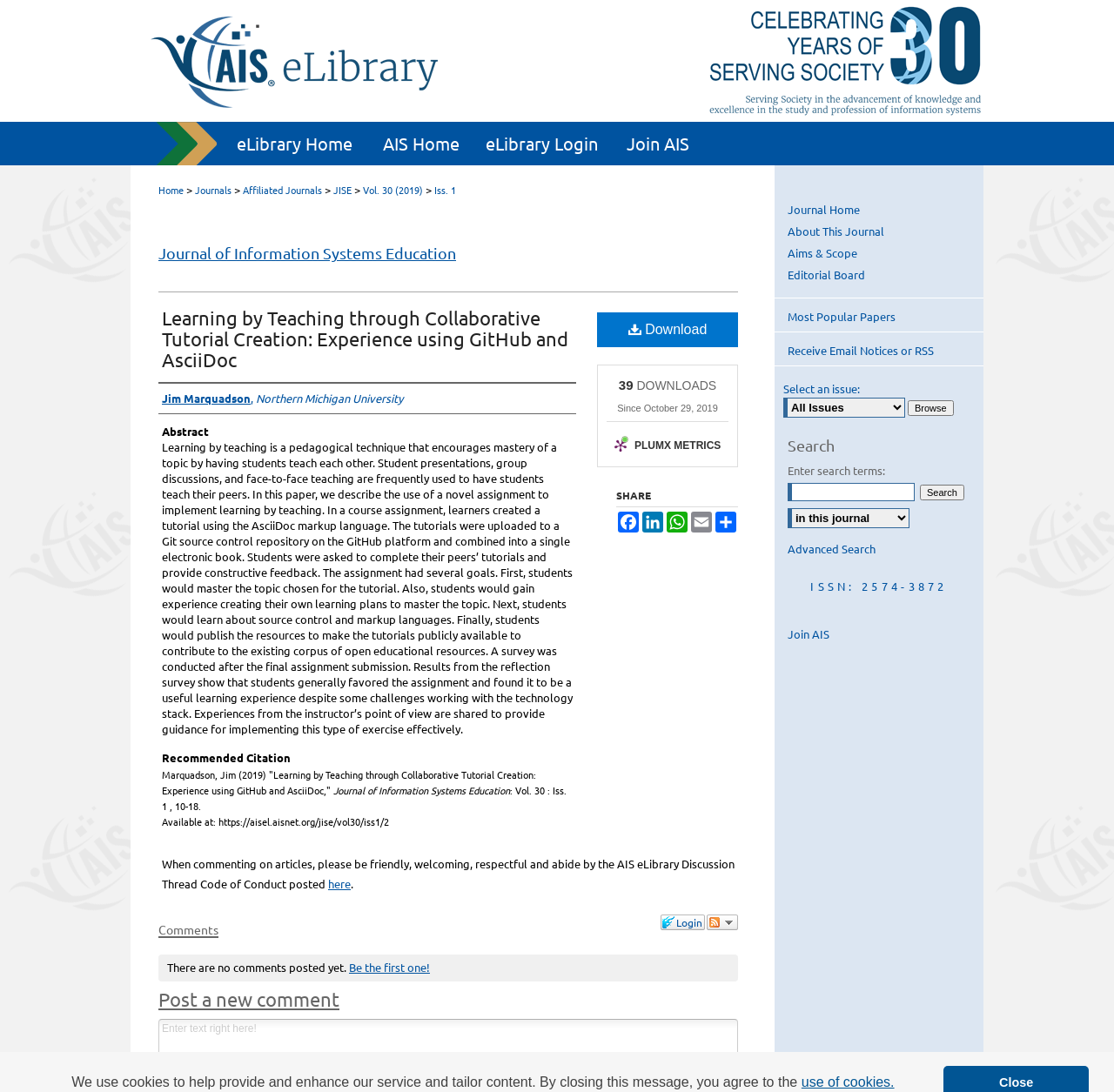Please determine the bounding box coordinates of the element to click in order to execute the following instruction: "Click the 'Search' button". The coordinates should be four float numbers between 0 and 1, specified as [left, top, right, bottom].

[0.826, 0.443, 0.866, 0.458]